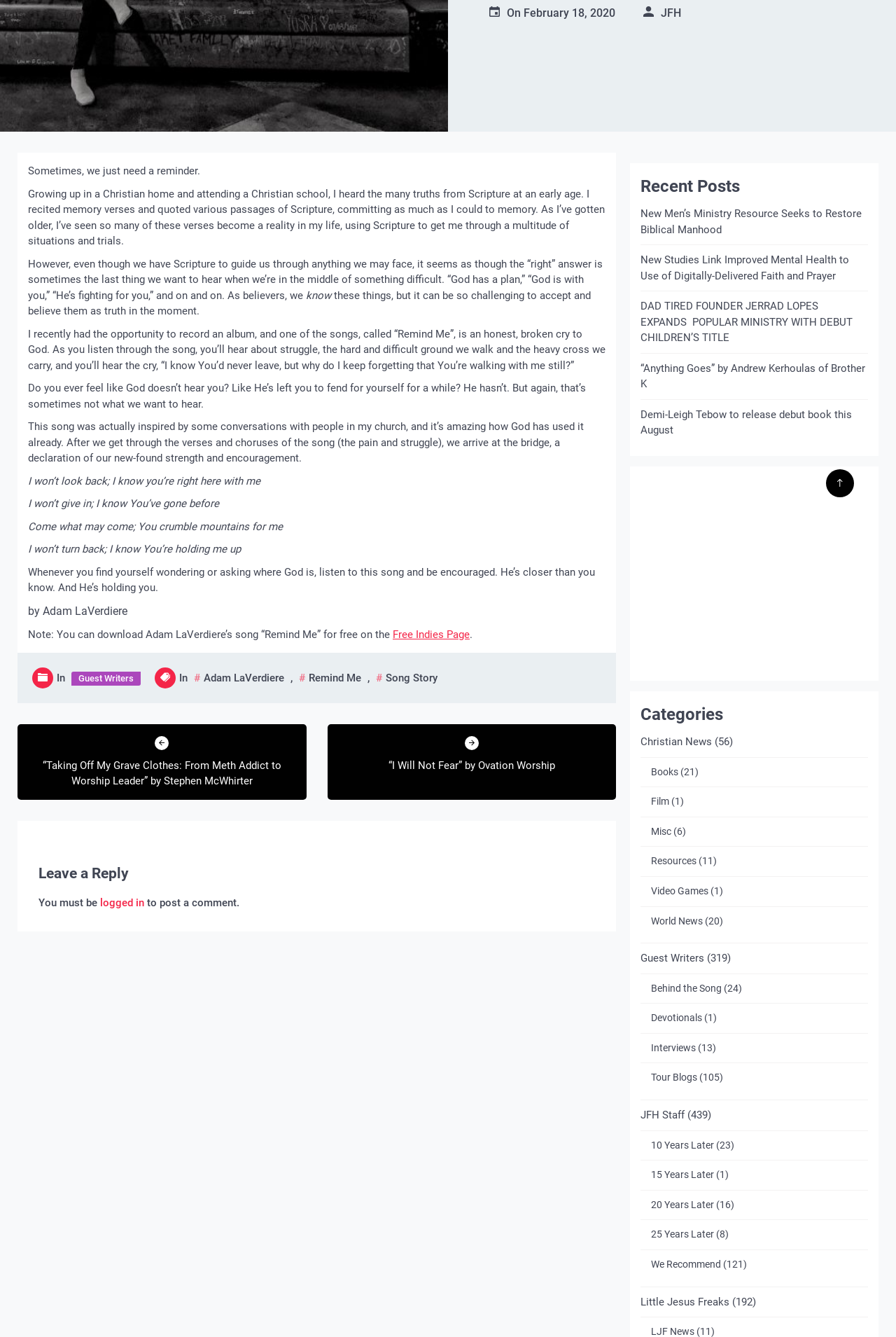Locate the UI element described by February 18, 2020January 17, 2021 and provide its bounding box coordinates. Use the format (top-left x, top-left y, bottom-right x, bottom-right y) with all values as floating point numbers between 0 and 1.

[0.584, 0.004, 0.687, 0.014]